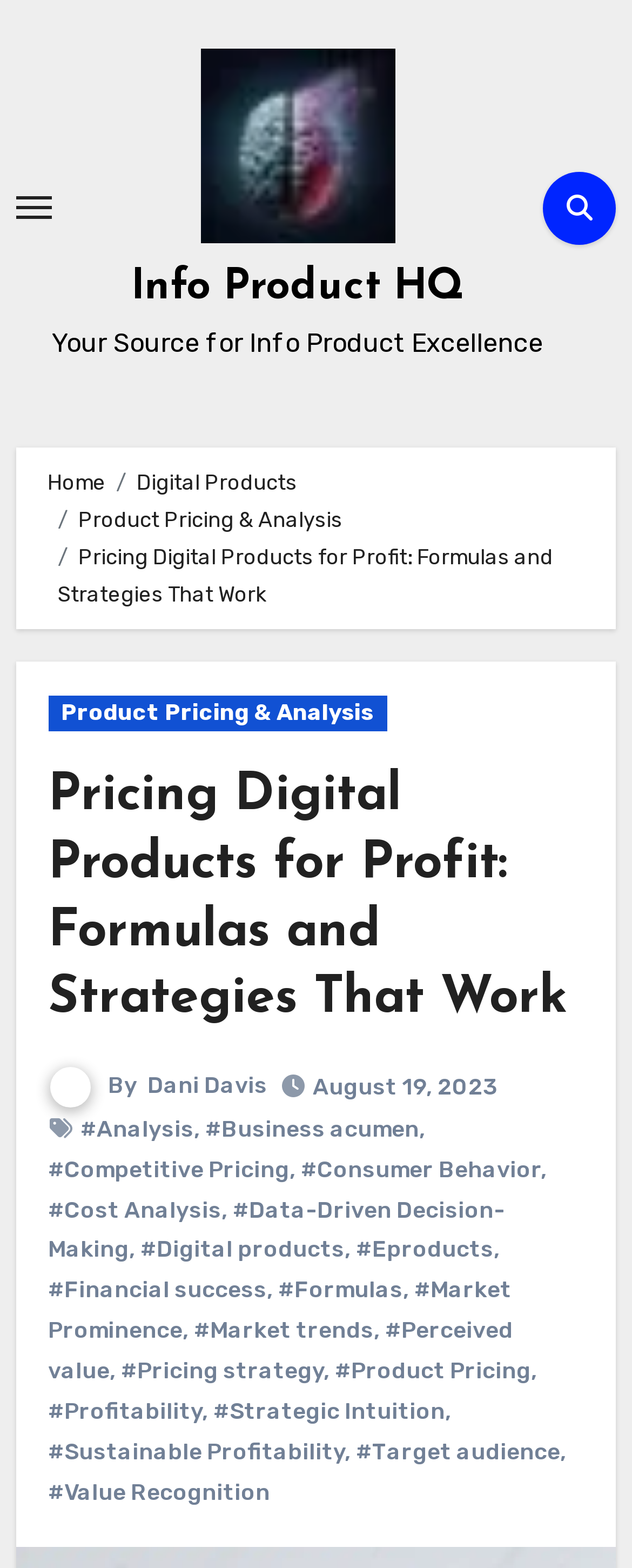Please find the bounding box coordinates of the element that you should click to achieve the following instruction: "Visit Info Product HQ homepage". The coordinates should be presented as four float numbers between 0 and 1: [left, top, right, bottom].

[0.317, 0.062, 0.624, 0.121]